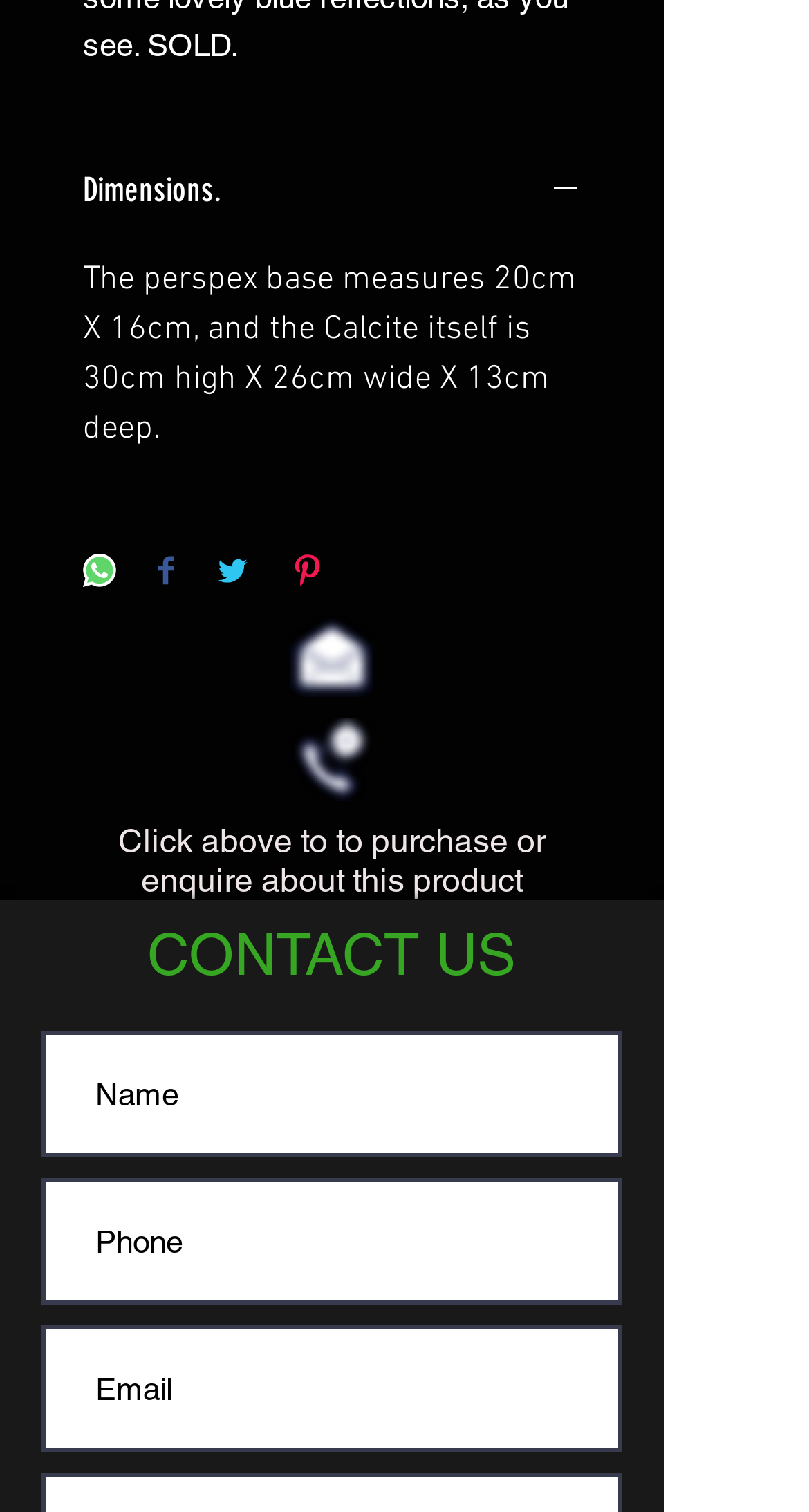Using the given description, provide the bounding box coordinates formatted as (top-left x, top-left y, bottom-right x, bottom-right y), with all values being floating point numbers between 0 and 1. Description: aria-label="Email" name="email" placeholder="Email"

[0.051, 0.876, 0.769, 0.96]